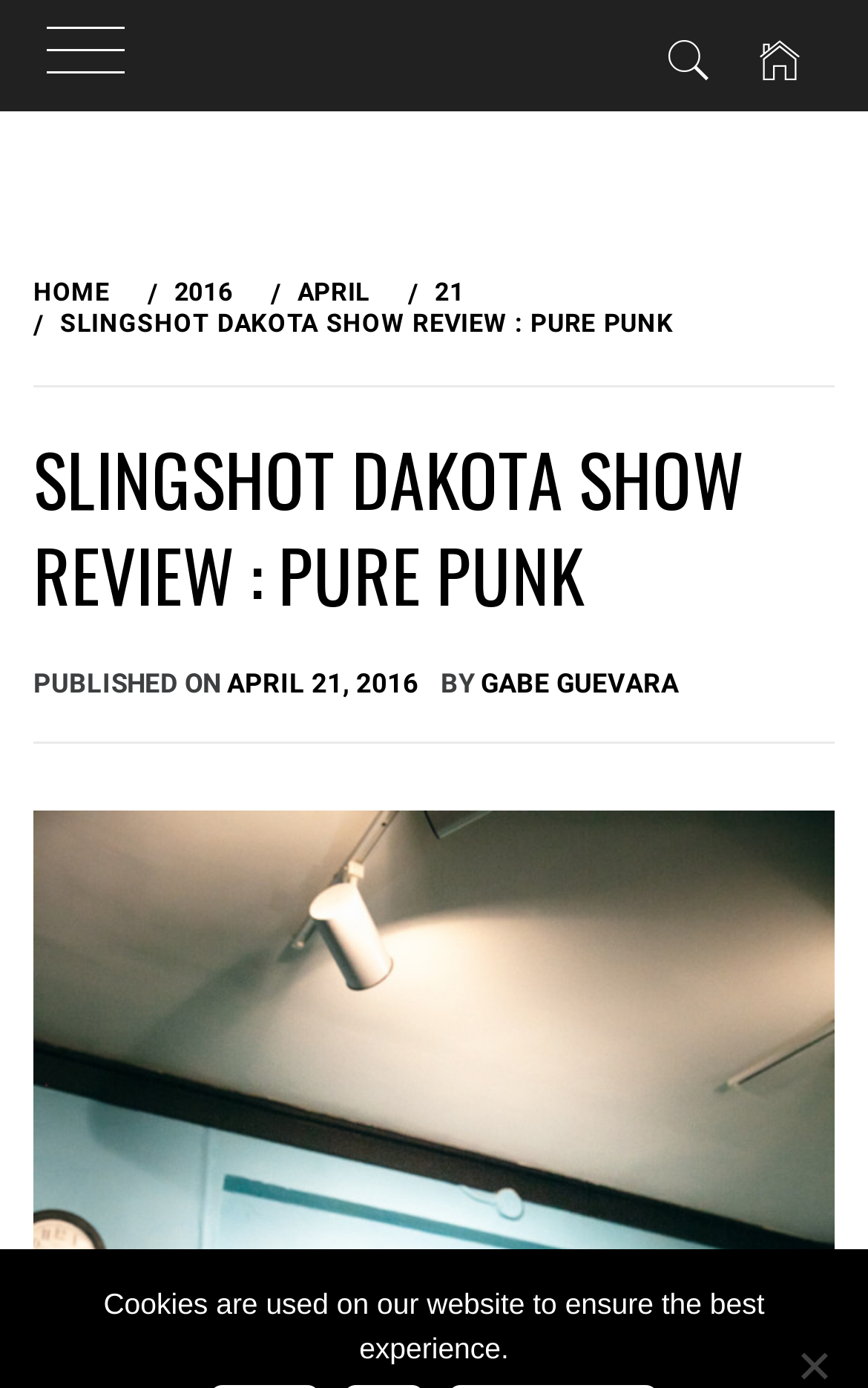Using the image as a reference, answer the following question in as much detail as possible:
What is the name of the band being reviewed?

I found the band's name by looking at the main heading 'SLINGSHOT DAKOTA SHOW REVIEW : PURE PUNK' which indicates the name of the band being reviewed.